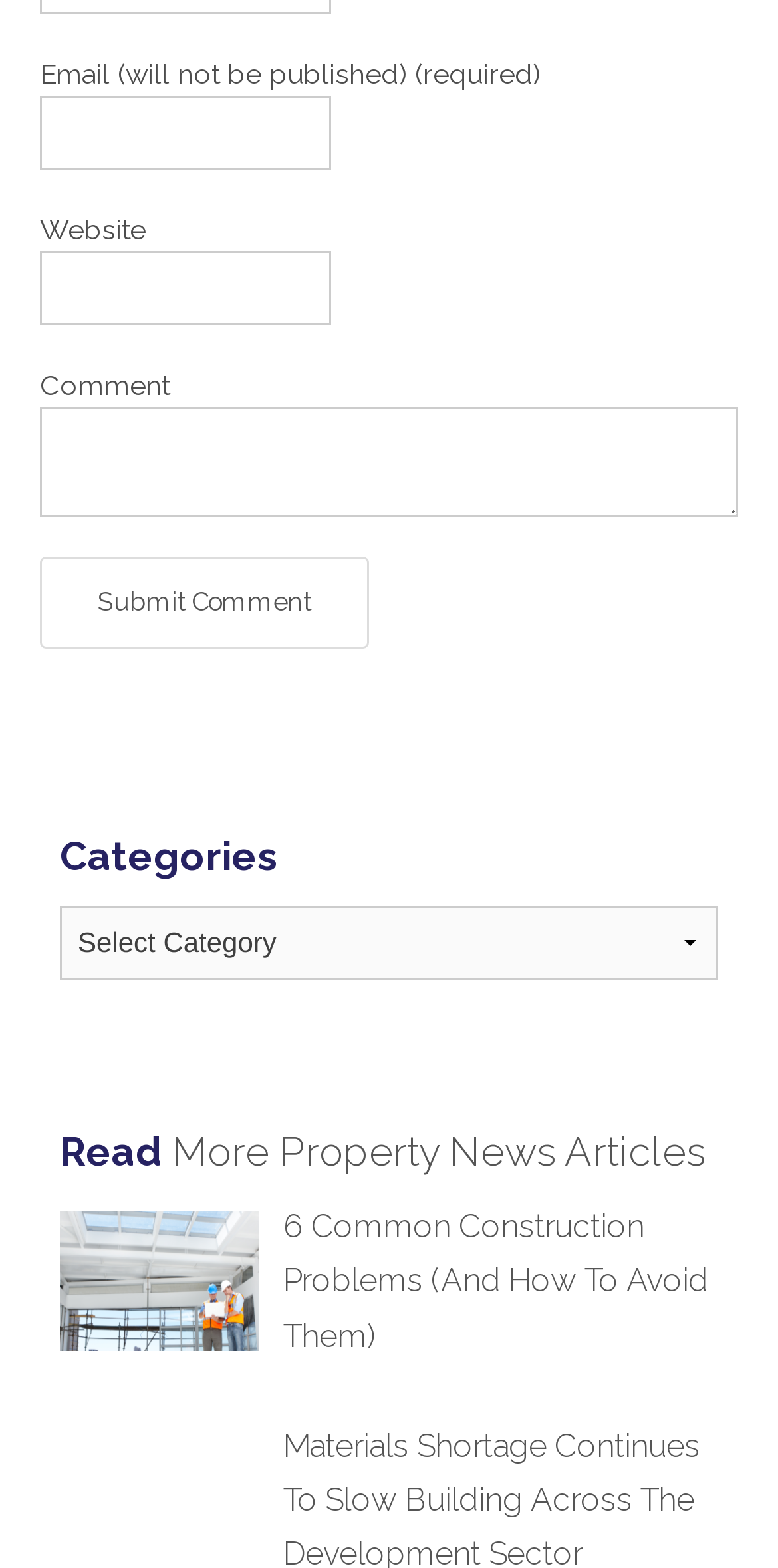What is the category selection dropdown used for?
Provide a fully detailed and comprehensive answer to the question.

The category selection dropdown is labeled 'Categories' and has a popup menu, suggesting that it is used to select a category related to the content on the webpage. This could be used to filter or categorize articles or comments on the website.